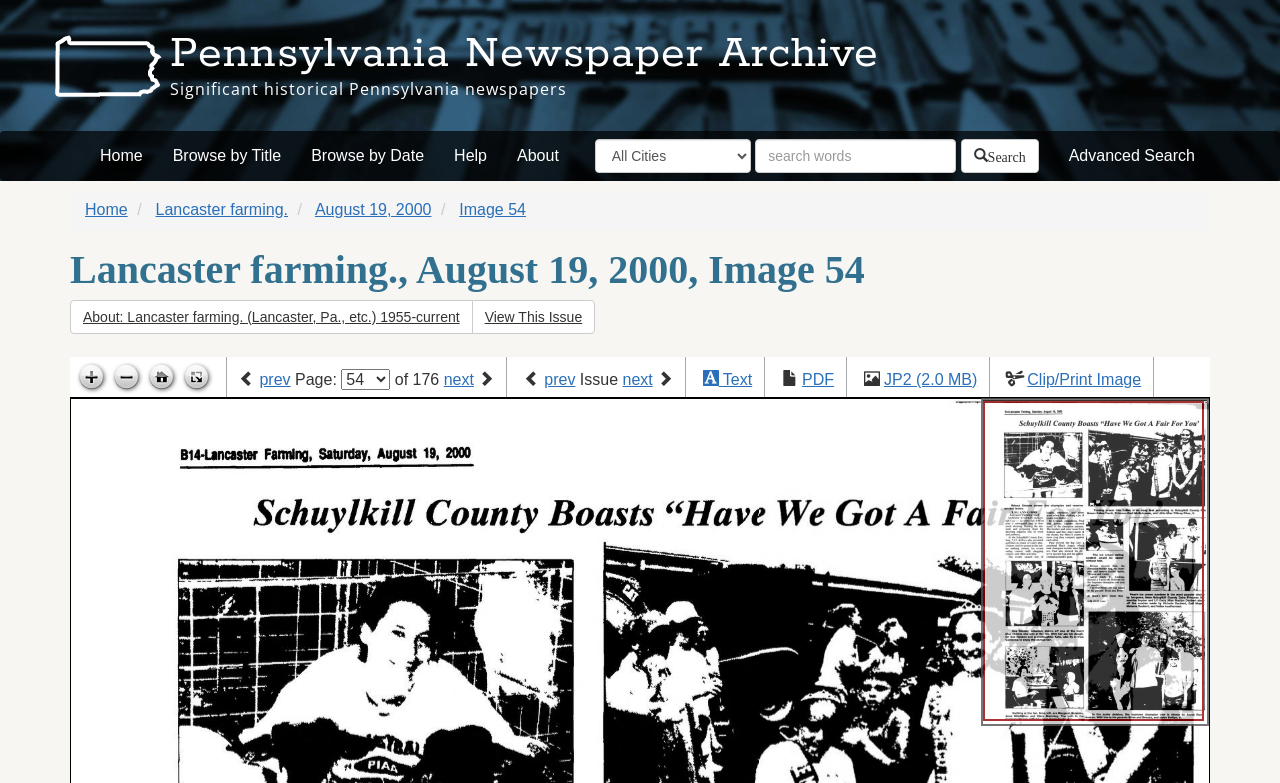Generate a comprehensive description of the contents of the webpage.

This webpage is an interactive archive of historically significant periodicals from Pennsylvania. At the top, there is a heading that reads "Pennsylvania Newspaper Archive" and a brief description "Significant historical Pennsylvania newspapers". Below this, there are five links: "Home", "Browse by Title", "Browse by Date", "Help", and "About", which are aligned horizontally. 

To the right of these links, there is a search bar with a combobox to select a city and a textbox to input search words. A button with no label is located to the right of the search bar. 

Below the search bar, there are five links: "Home", "Lancaster farming.", "August 19, 2000", and "Image 54", which are aligned horizontally. 

A heading "Lancaster farming., August 19, 2000, Image 54" is located below these links. Under this heading, there are two buttons: "About: Lancaster farming. (Lancaster, Pa., etc.) 1955-current" and "View This Issue". 

On the top-right corner, there are four icons: "Zoom in", "Zoom out", "Go home", and "Toggle full page". 

Below these icons, there is a pagination section with links to navigate through the pages, including "prev", "next", and a combobox to select a page number. 

At the bottom of the page, there are several links to view the issue in different formats, including "Text", "PDF", "JP2 (2.0 MB)", and "Clip/Print Image". 

The main content of the page is an image of a newspaper page, which takes up most of the screen space.